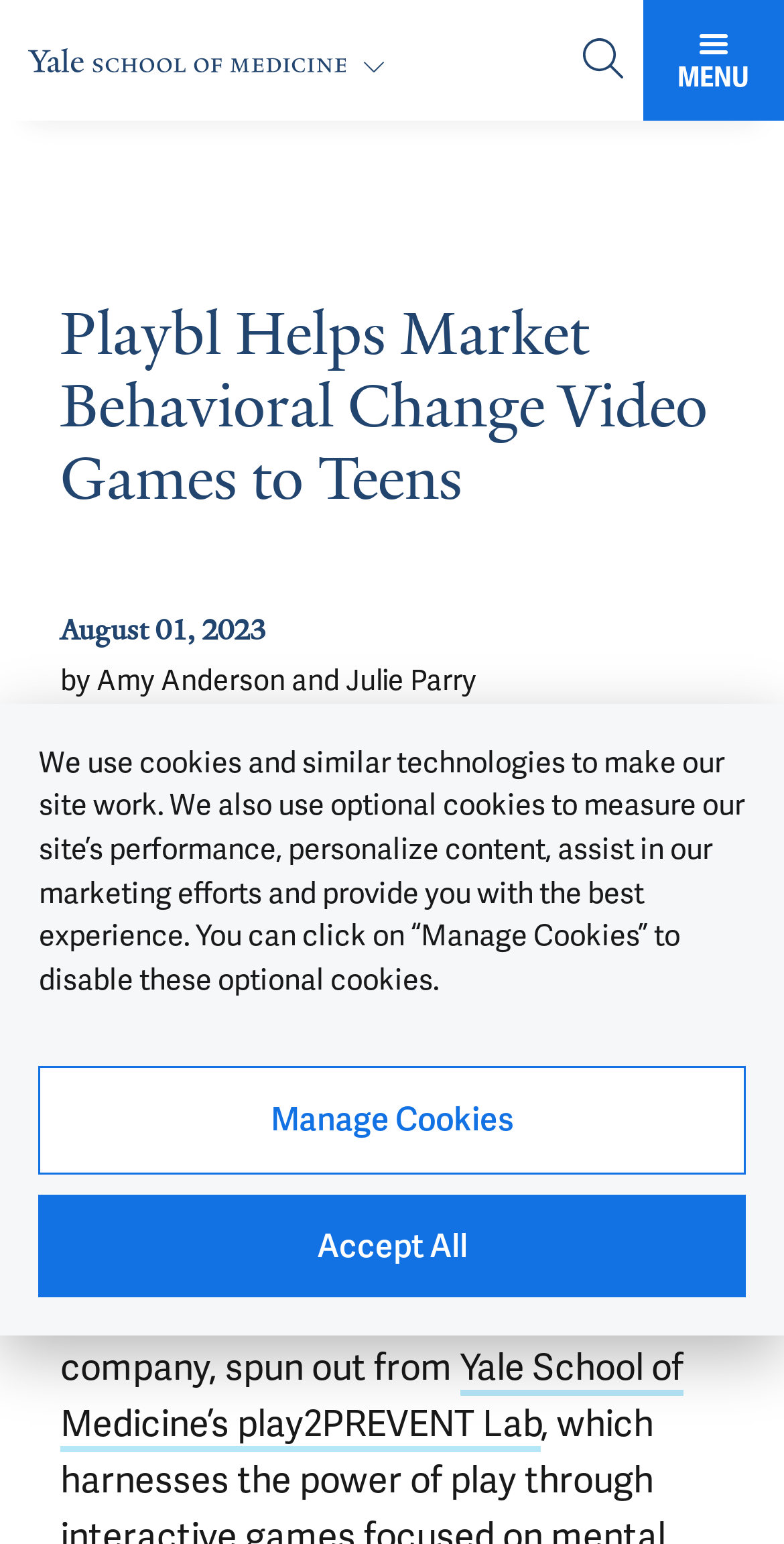Bounding box coordinates are given in the format (top-left x, top-left y, bottom-right x, bottom-right y). All values should be floating point numbers between 0 and 1. Provide the bounding box coordinate for the UI element described as: aria-label="Share page via email"

[0.369, 0.517, 0.431, 0.548]